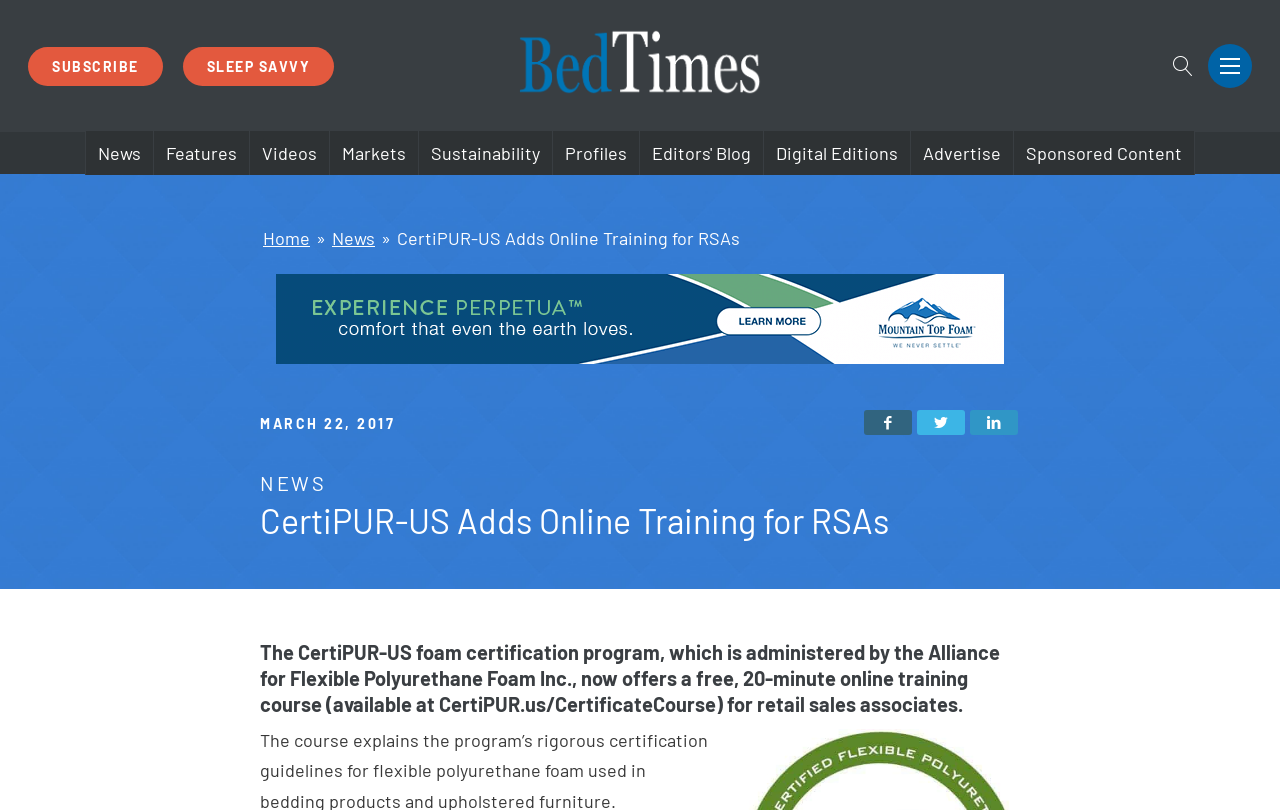What is the topic of the article?
Can you give a detailed and elaborate answer to the question?

I determined the answer by reading the heading of the article, which is 'CertiPUR-US Adds Online Training for RSAs'. The topic of the article is about the CertiPUR-US foam certification program offering a free online training course for retail sales associates.